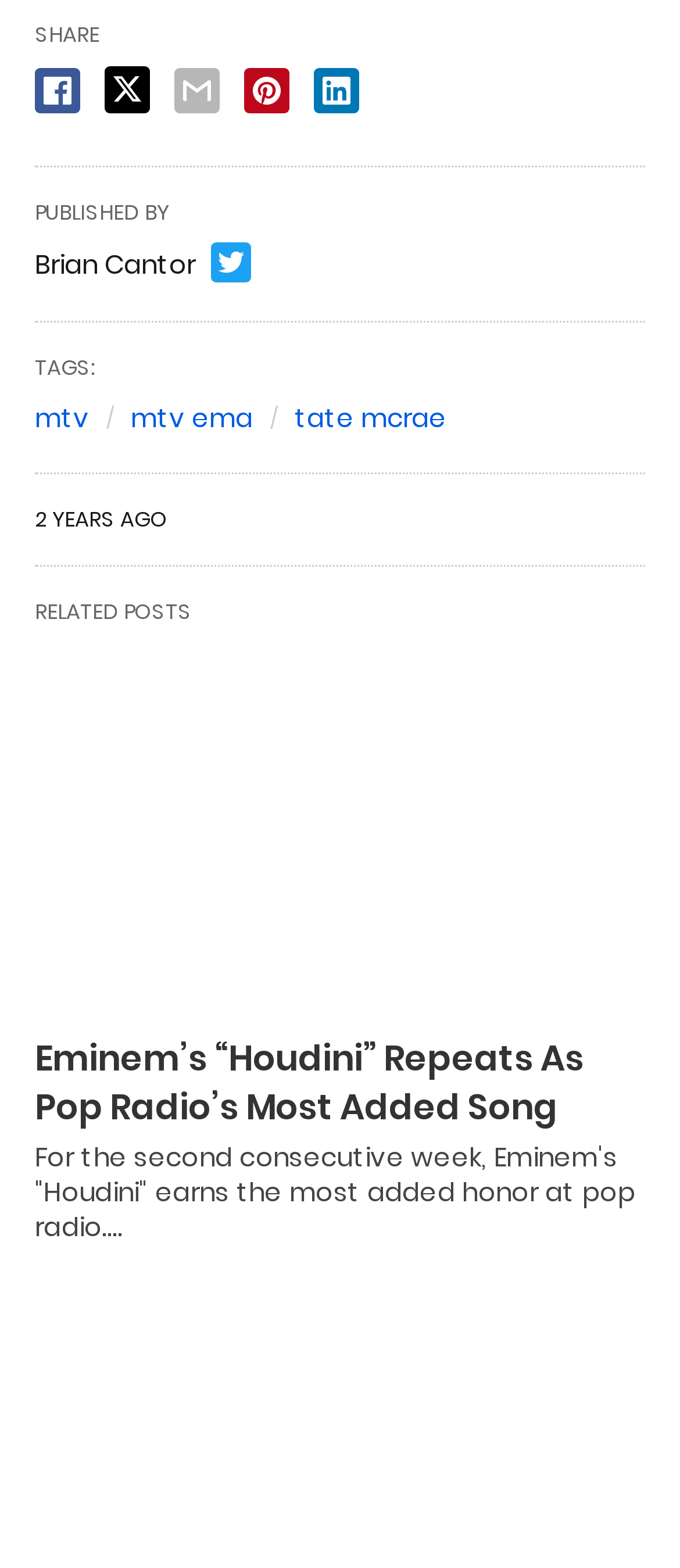Can you find the bounding box coordinates of the area I should click to execute the following instruction: "View post by Brian Cantor"?

[0.297, 0.157, 0.382, 0.181]